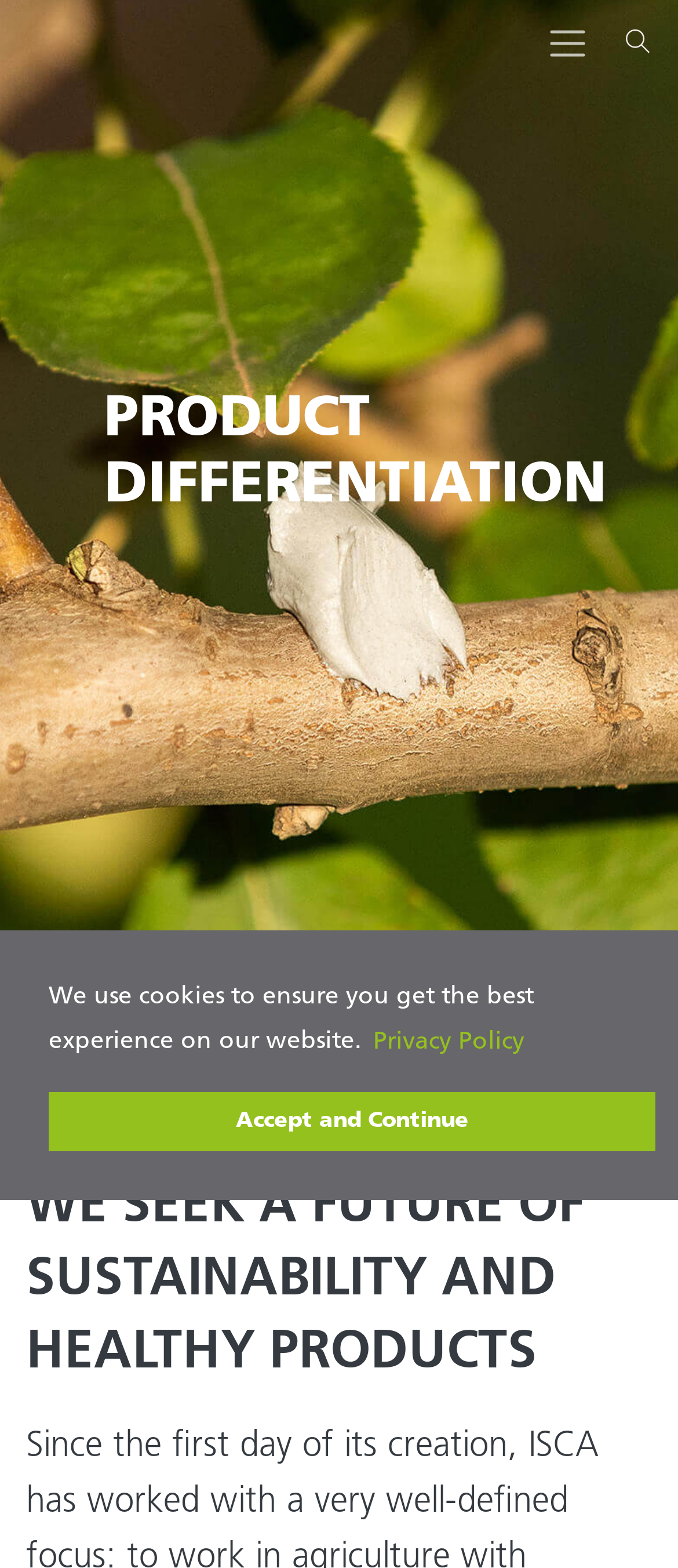Bounding box coordinates should be provided in the format (top-left x, top-left y, bottom-right x, bottom-right y) with all values between 0 and 1. Identify the bounding box for this UI element: Accept and Continue

[0.072, 0.696, 0.967, 0.734]